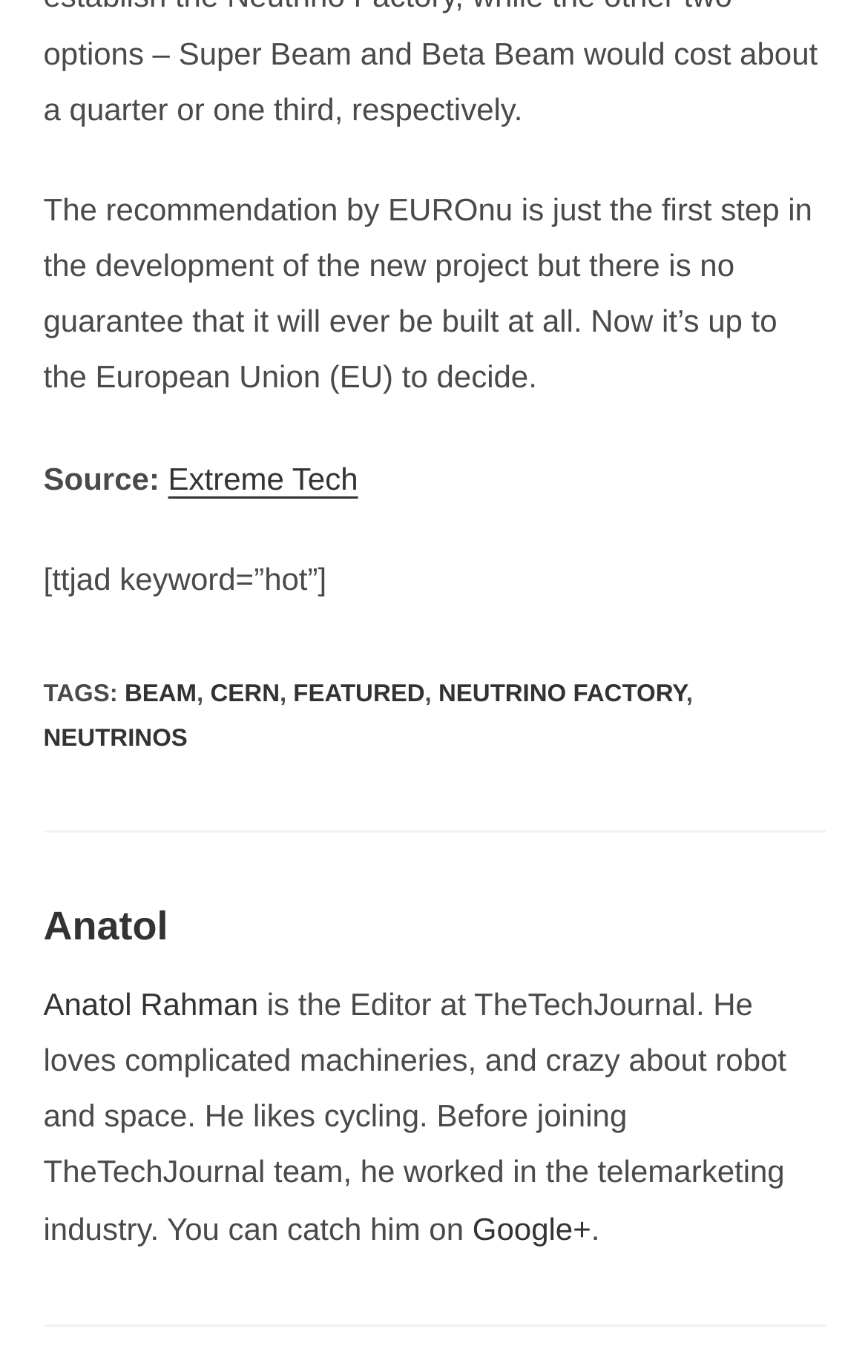Please locate the bounding box coordinates of the region I need to click to follow this instruction: "Learn more about NEUTRINO FACTORY".

[0.505, 0.497, 0.79, 0.516]